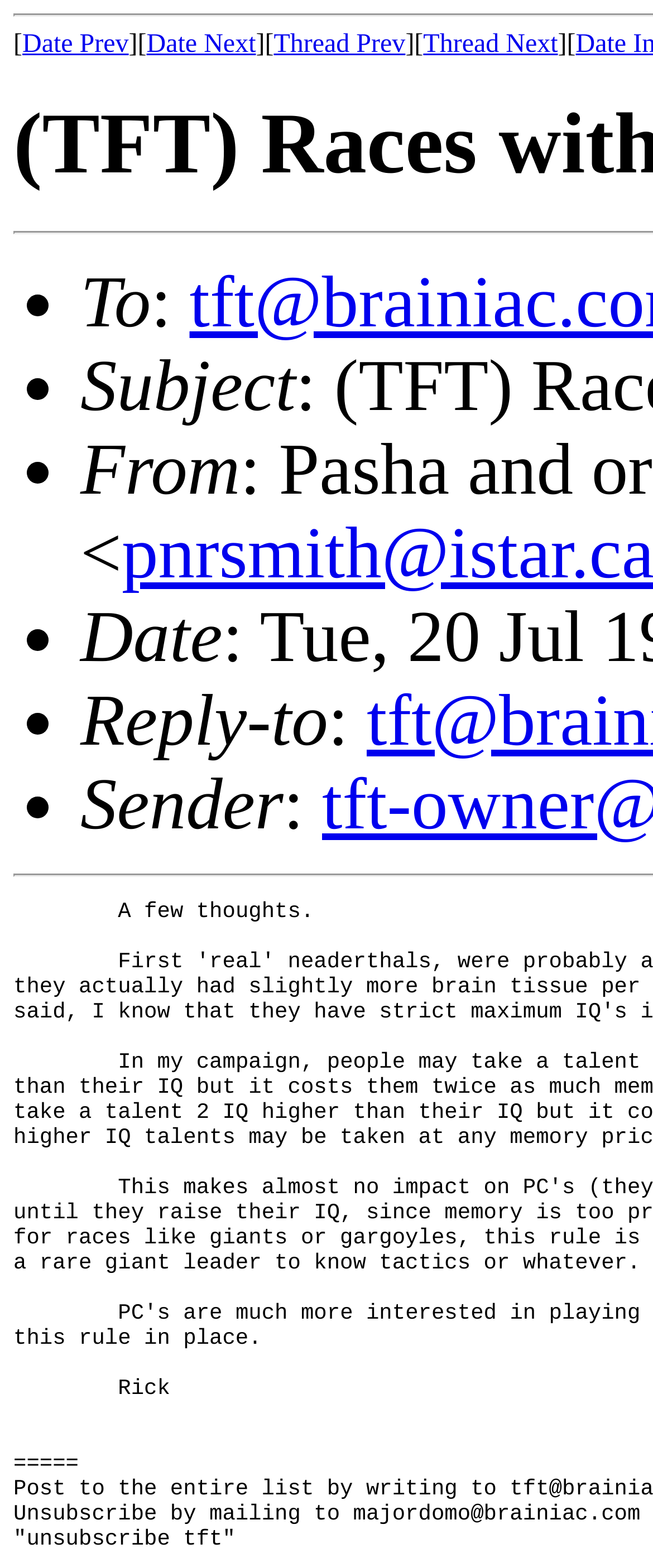Based on the element description: "Thread Prev", identify the bounding box coordinates for this UI element. The coordinates must be four float numbers between 0 and 1, listed as [left, top, right, bottom].

[0.419, 0.019, 0.621, 0.037]